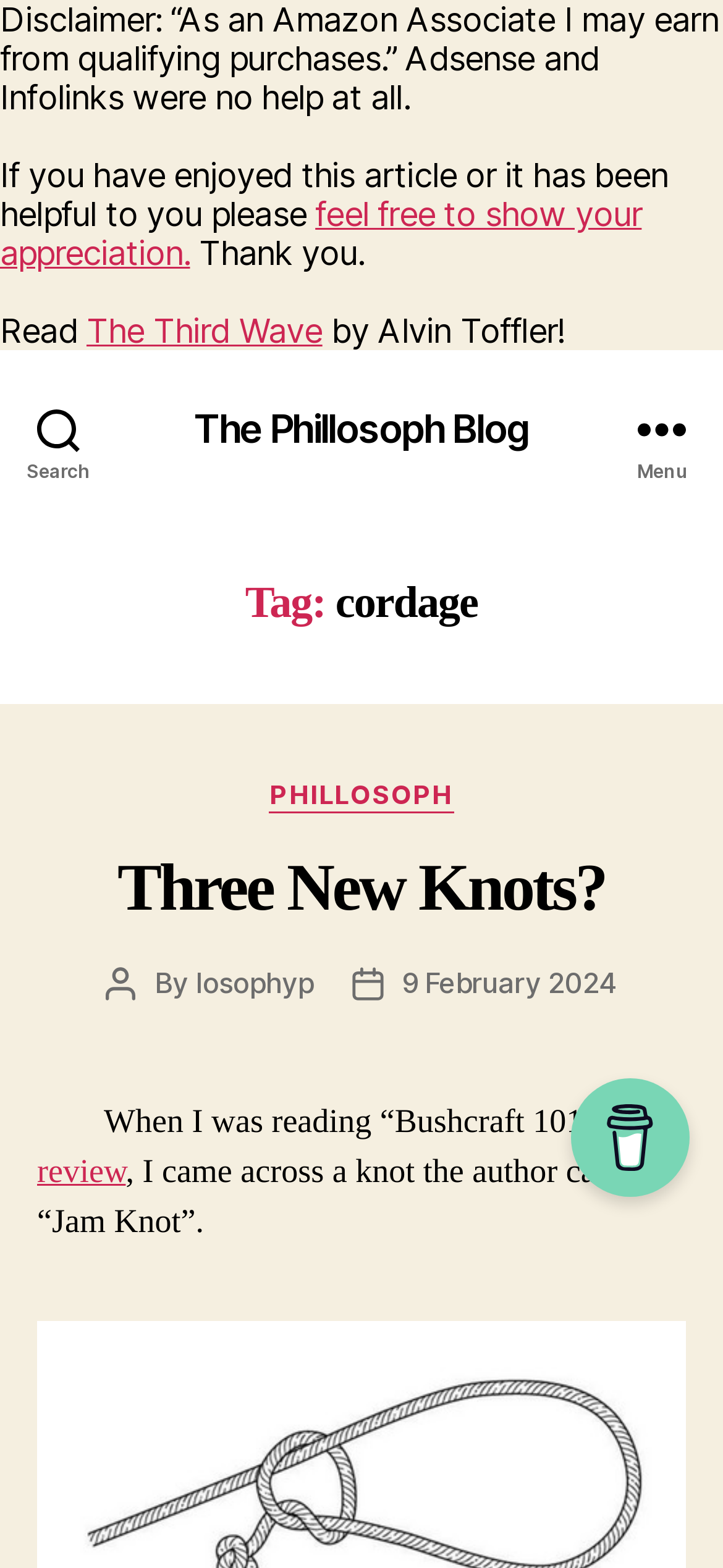Identify the bounding box for the given UI element using the description provided. Coordinates should be in the format (top-left x, top-left y, bottom-right x, bottom-right y) and must be between 0 and 1. Here is the description: The Phillosoph Blog

[0.269, 0.261, 0.731, 0.285]